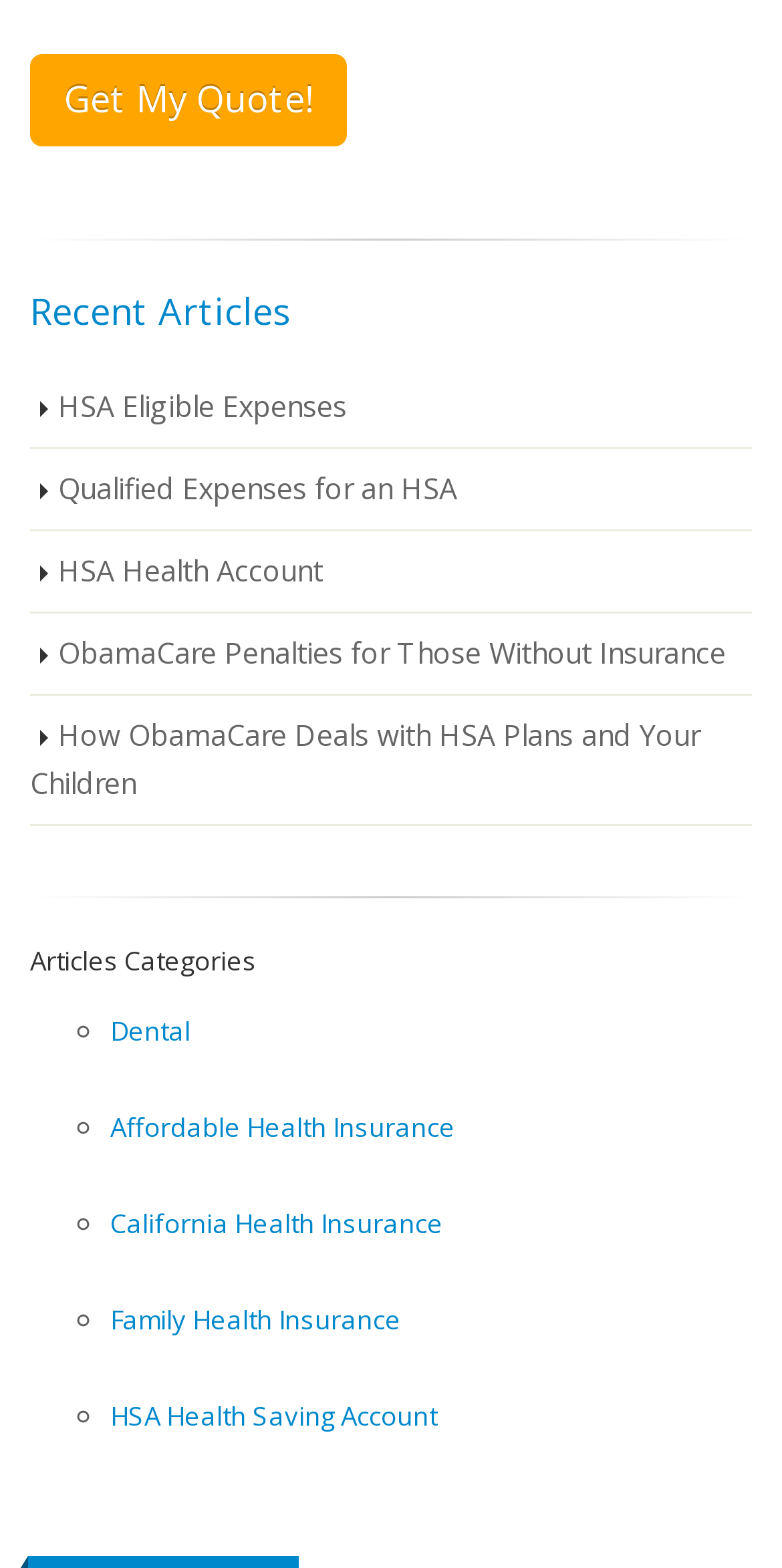What is the purpose of the 'Get My Quote!' button?
Give a comprehensive and detailed explanation for the question.

The 'Get My Quote!' button is likely a call-to-action button that allows users to get a quote for a health insurance plan or a related service. Its purpose is to encourage users to take action and get a quote.